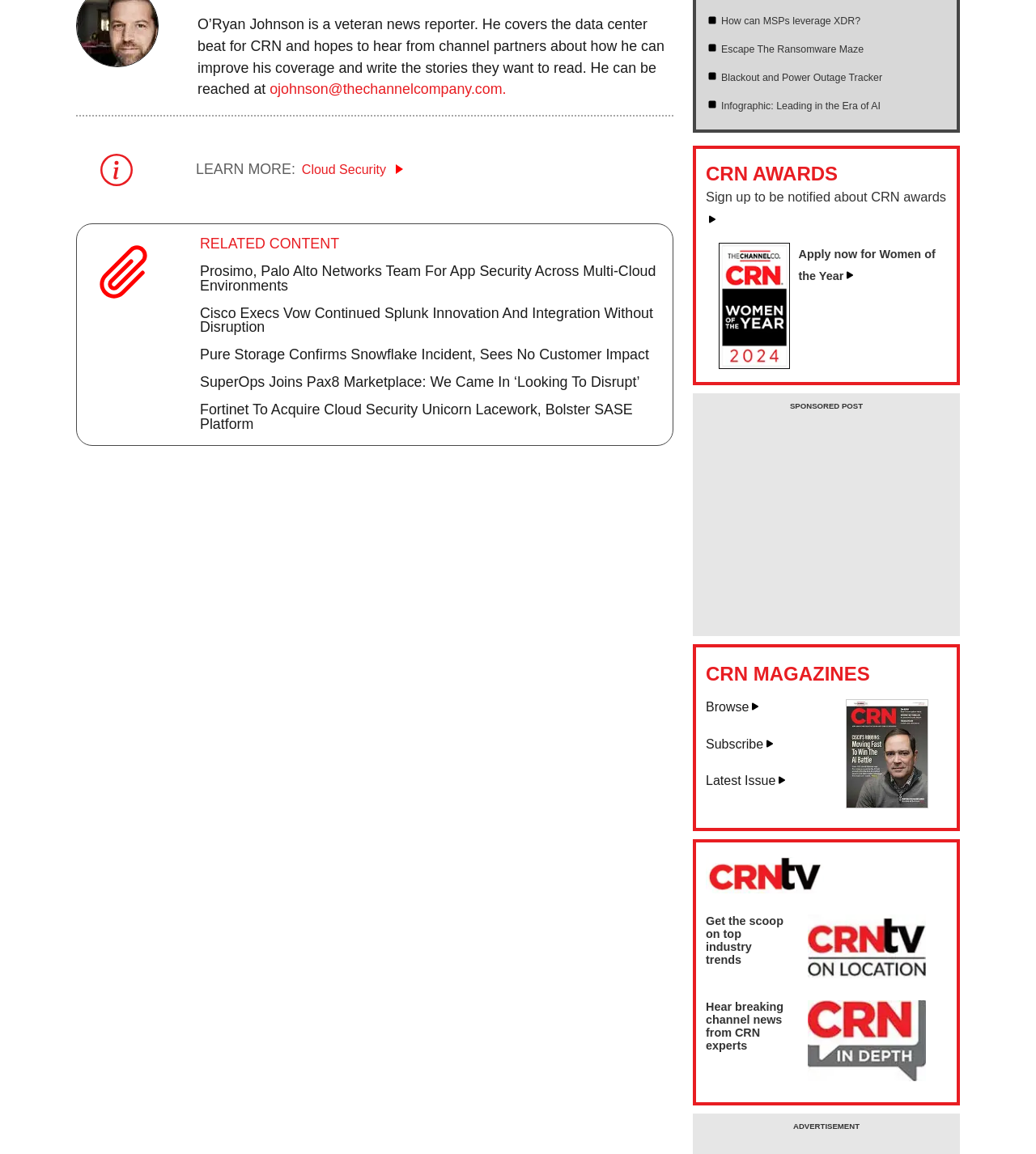What is the purpose of the link 'Sign up to be notified about CRN awards'?
Please interpret the details in the image and answer the question thoroughly.

The purpose of the link 'Sign up to be notified about CRN awards' is to allow users to sign up for notifications about CRN awards, as indicated by the text of the link element with ID 863.